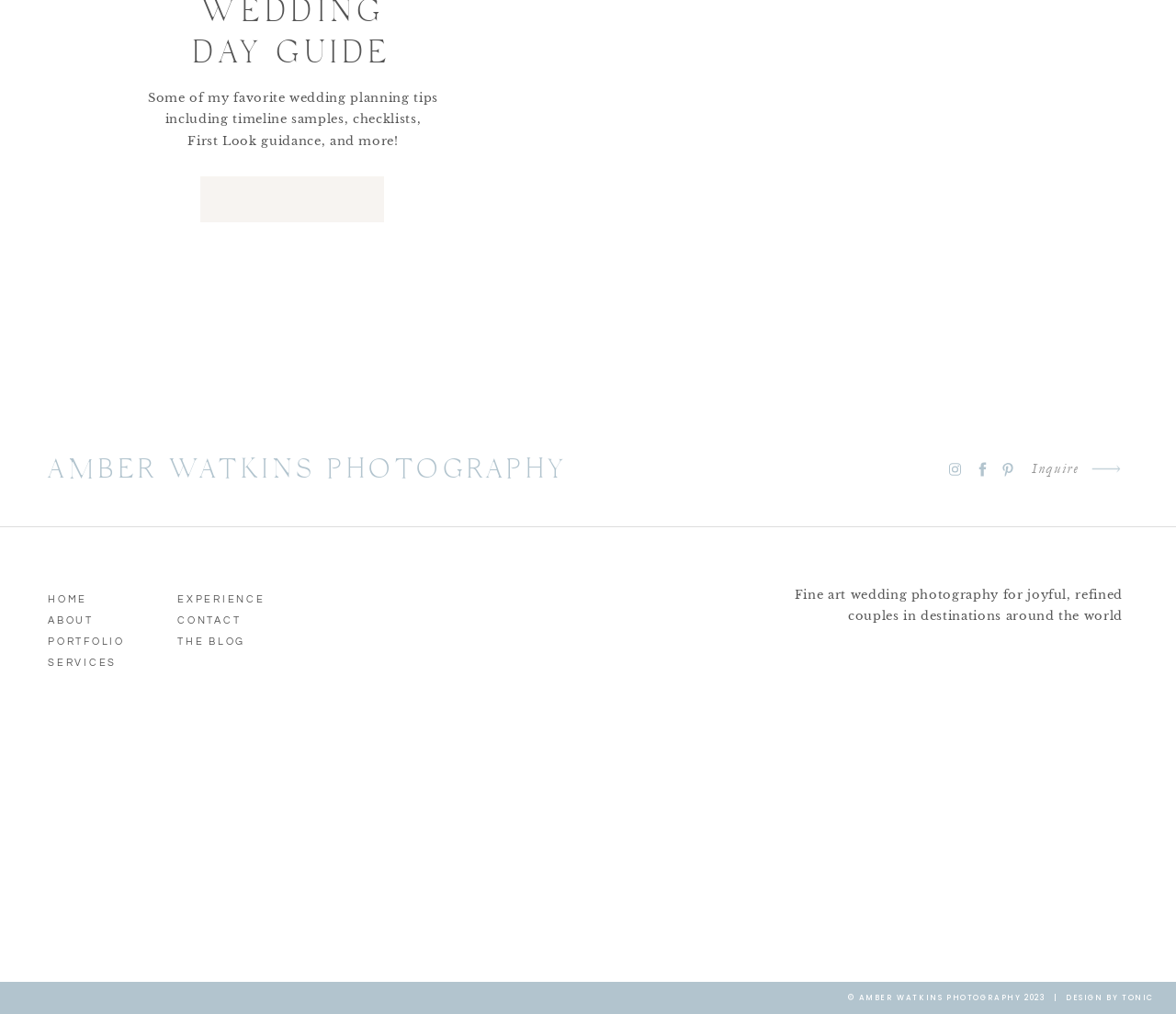Based on what you see in the screenshot, provide a thorough answer to this question: What is the photographer's name?

The photographer's name is Amber Watkins, which is mentioned in the heading 'AMBER WATKINS PHOTOGRAPHY' and also in the copyright text '© AMBER WATKINS PHOTOGRAPHY 2023'.